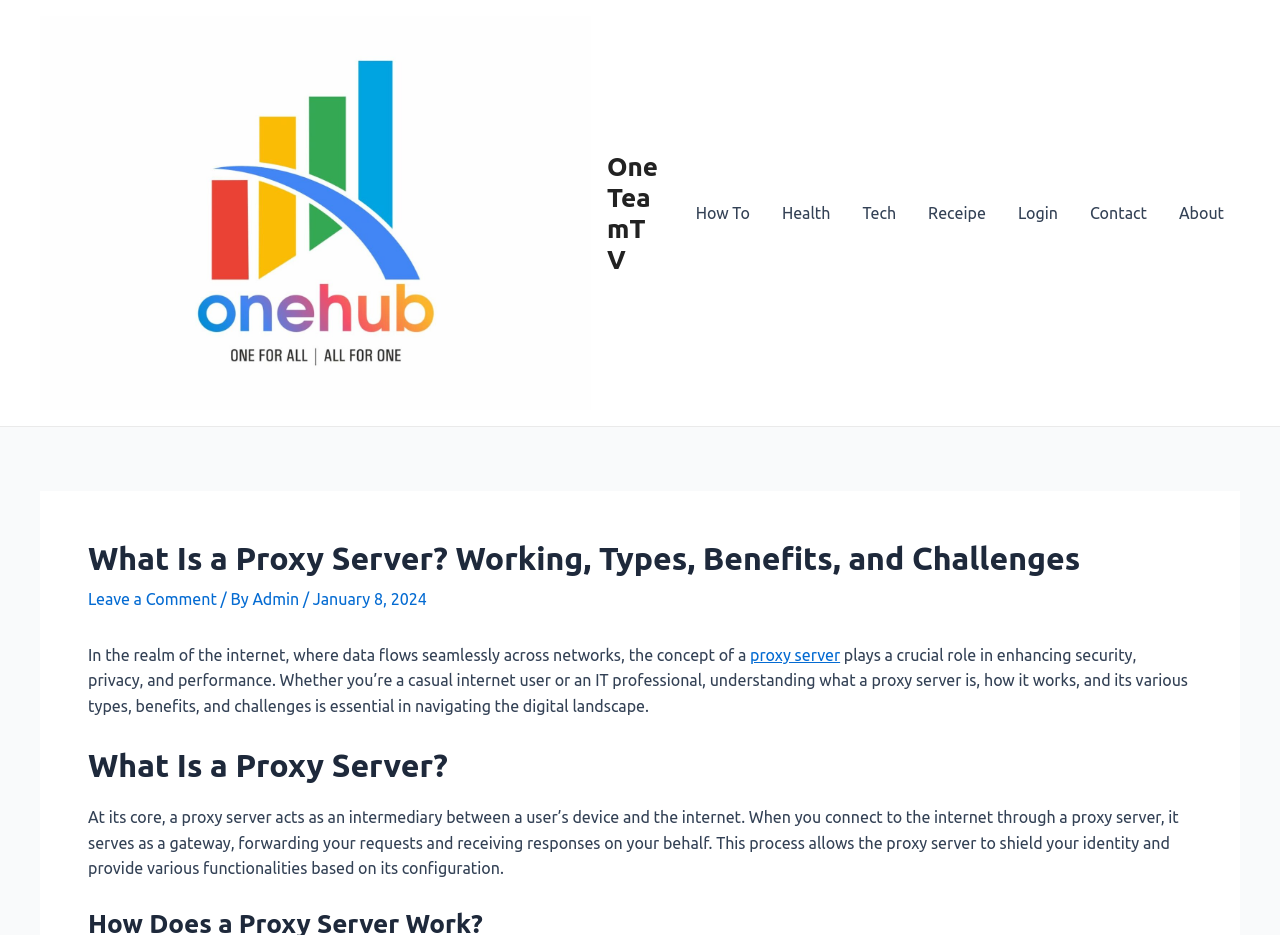Please provide a short answer using a single word or phrase for the question:
When was this article published?

January 8, 2024